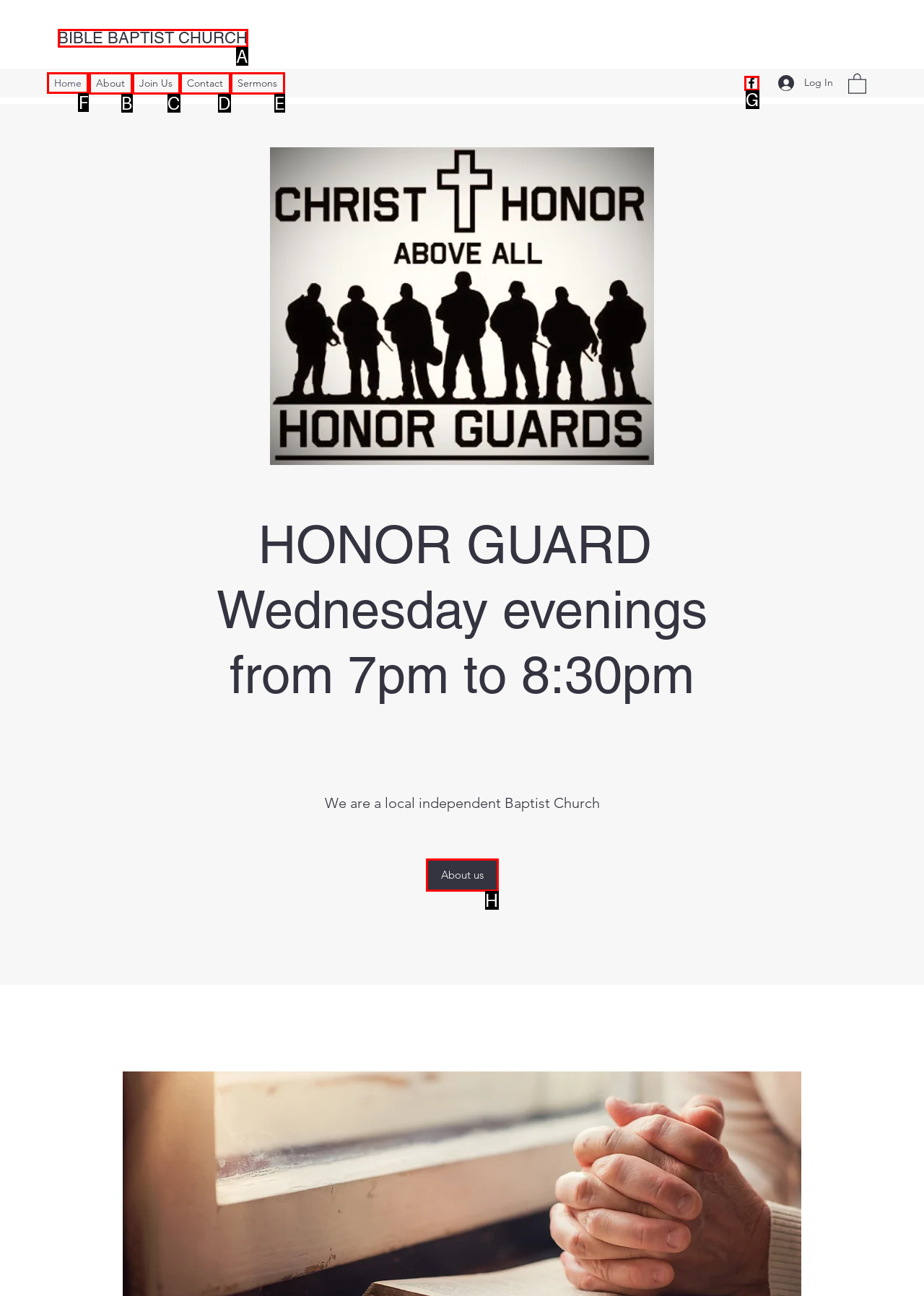Specify which element within the red bounding boxes should be clicked for this task: Click the 'Home' link Respond with the letter of the correct option.

F